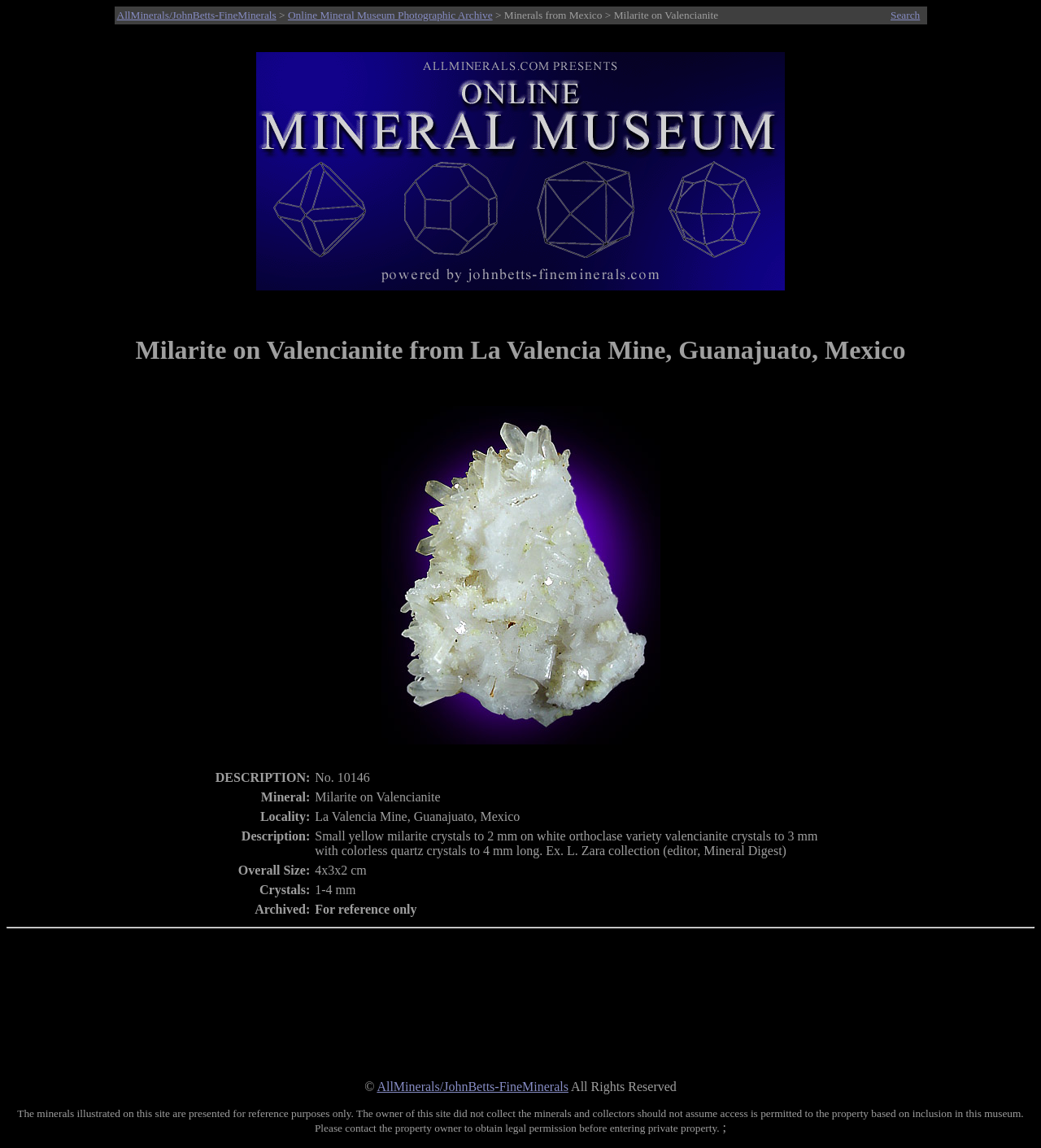Respond with a single word or short phrase to the following question: 
What is the mineral shown in the photograph?

Milarite on Valencianite